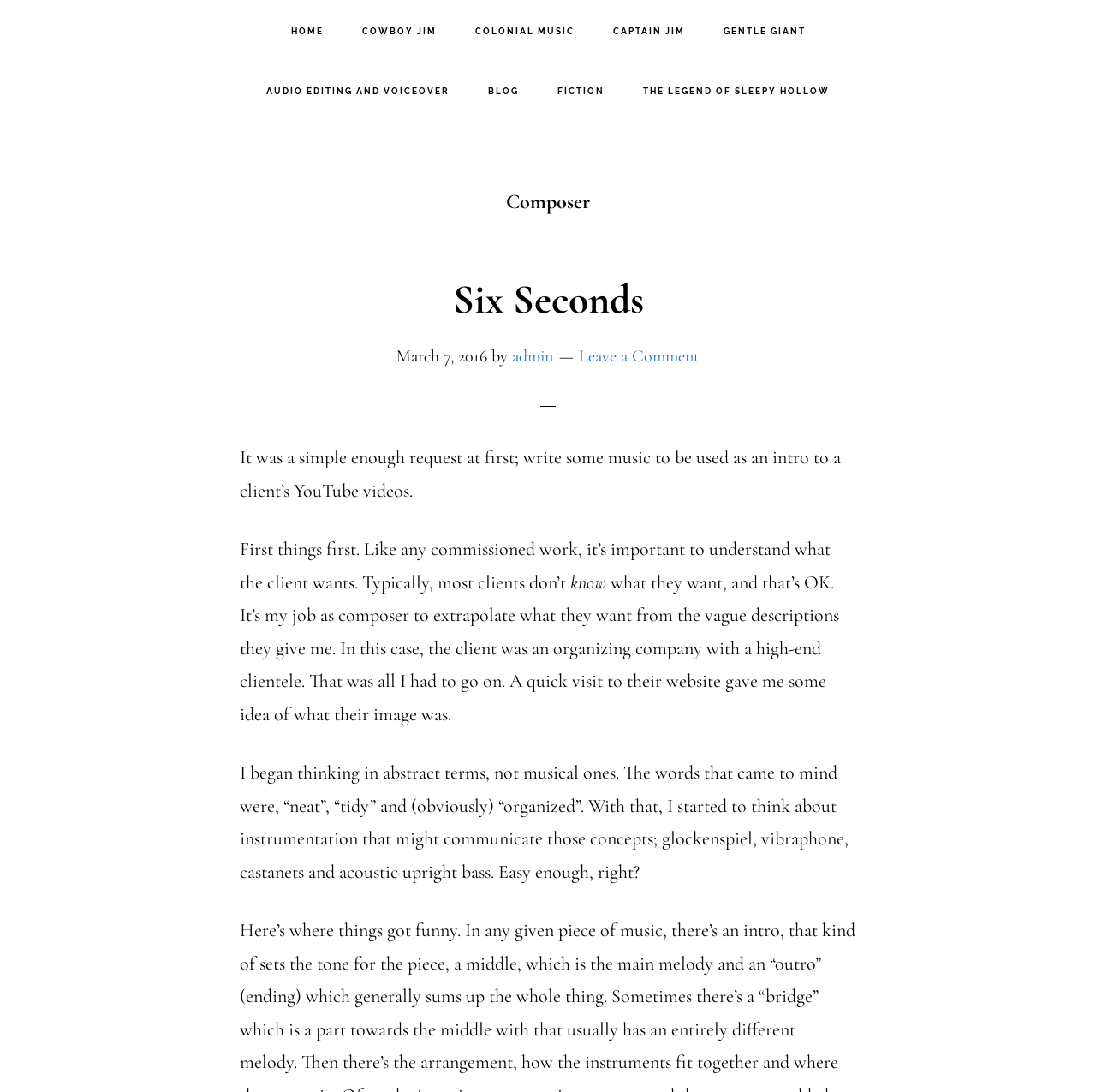What is the name of the composer?
Examine the image closely and answer the question with as much detail as possible.

The webpage does not explicitly mention the name of the composer. Although there is a heading 'Composer' and a link 'admin' which might be the composer, it is not clear from the context.